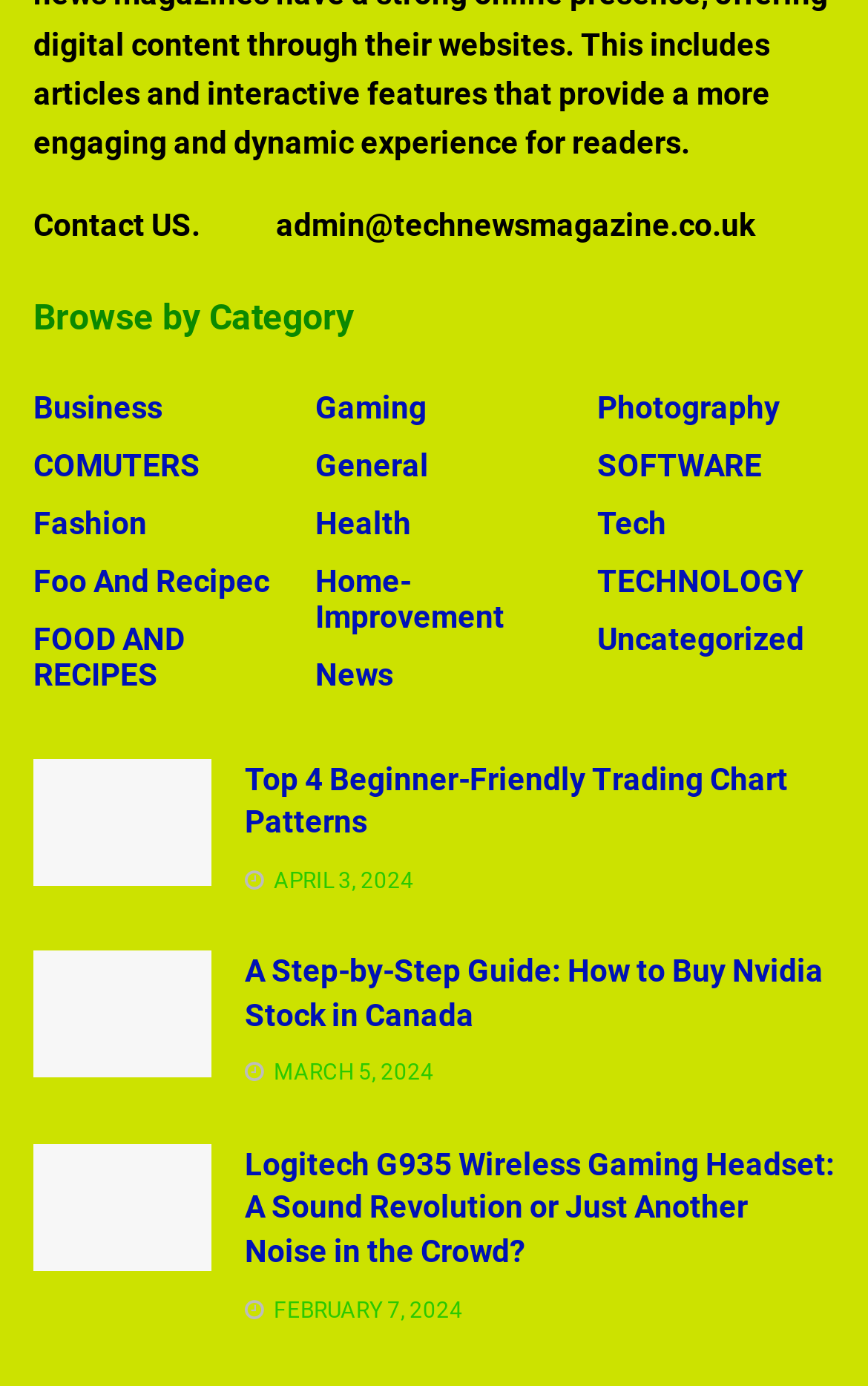Identify the bounding box coordinates of the element to click to follow this instruction: 'Click the logo of Henderson & Lee Law'. Ensure the coordinates are four float values between 0 and 1, provided as [left, top, right, bottom].

None